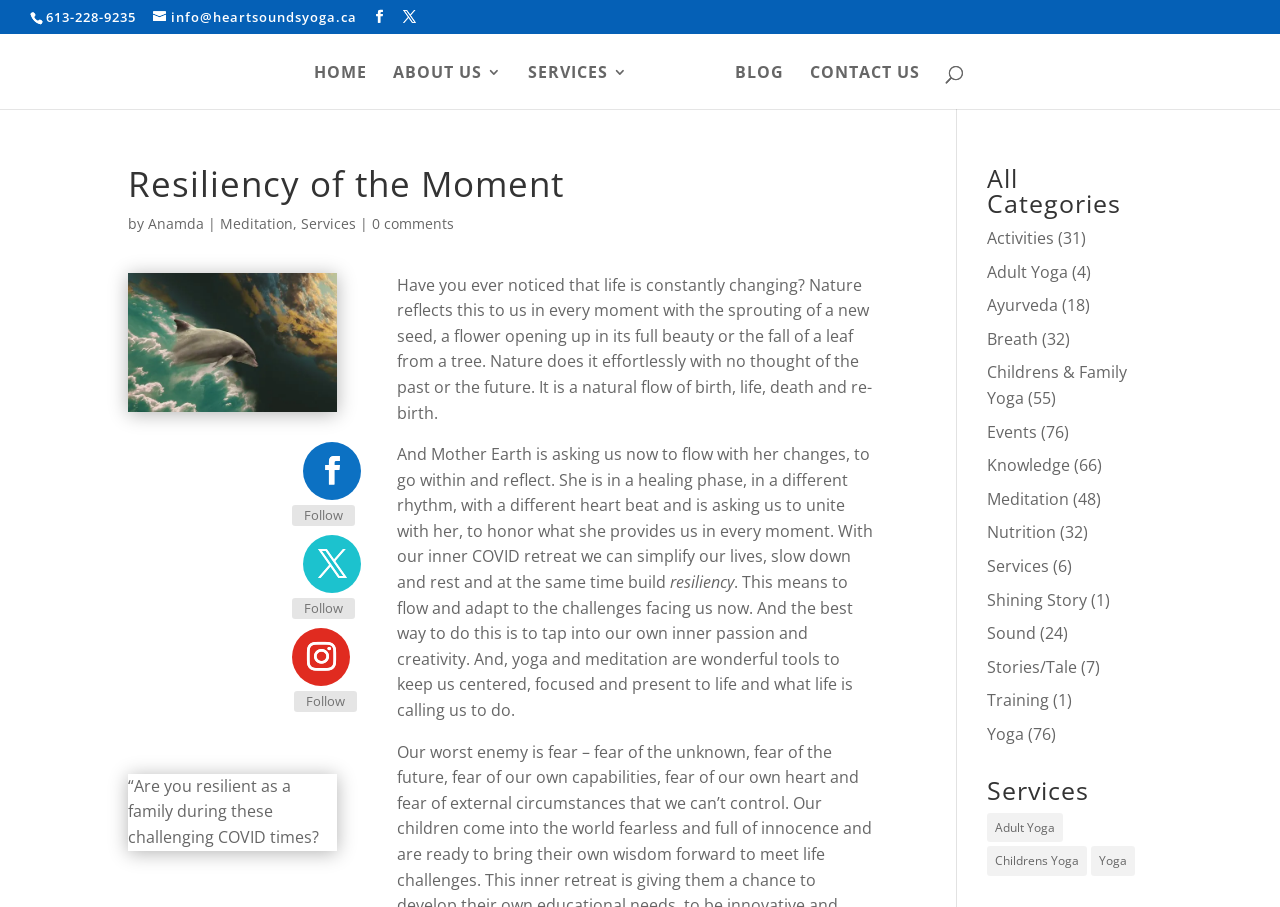Provide a one-word or short-phrase answer to the question:
How many categories are listed under 'All Categories'?

15